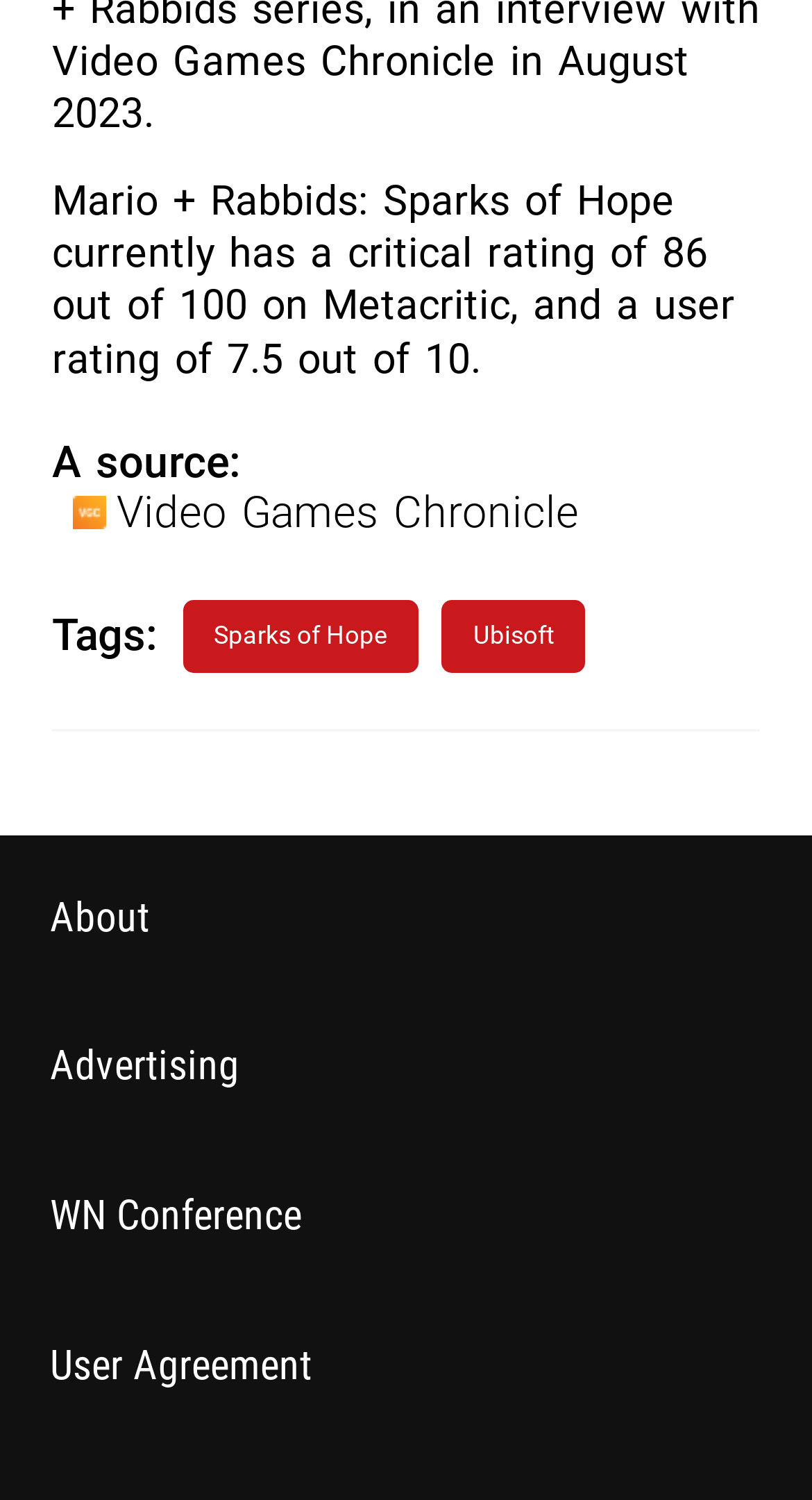What is the critical rating of Mario + Rabbids: Sparks of Hope?
From the image, provide a succinct answer in one word or a short phrase.

86 out of 100